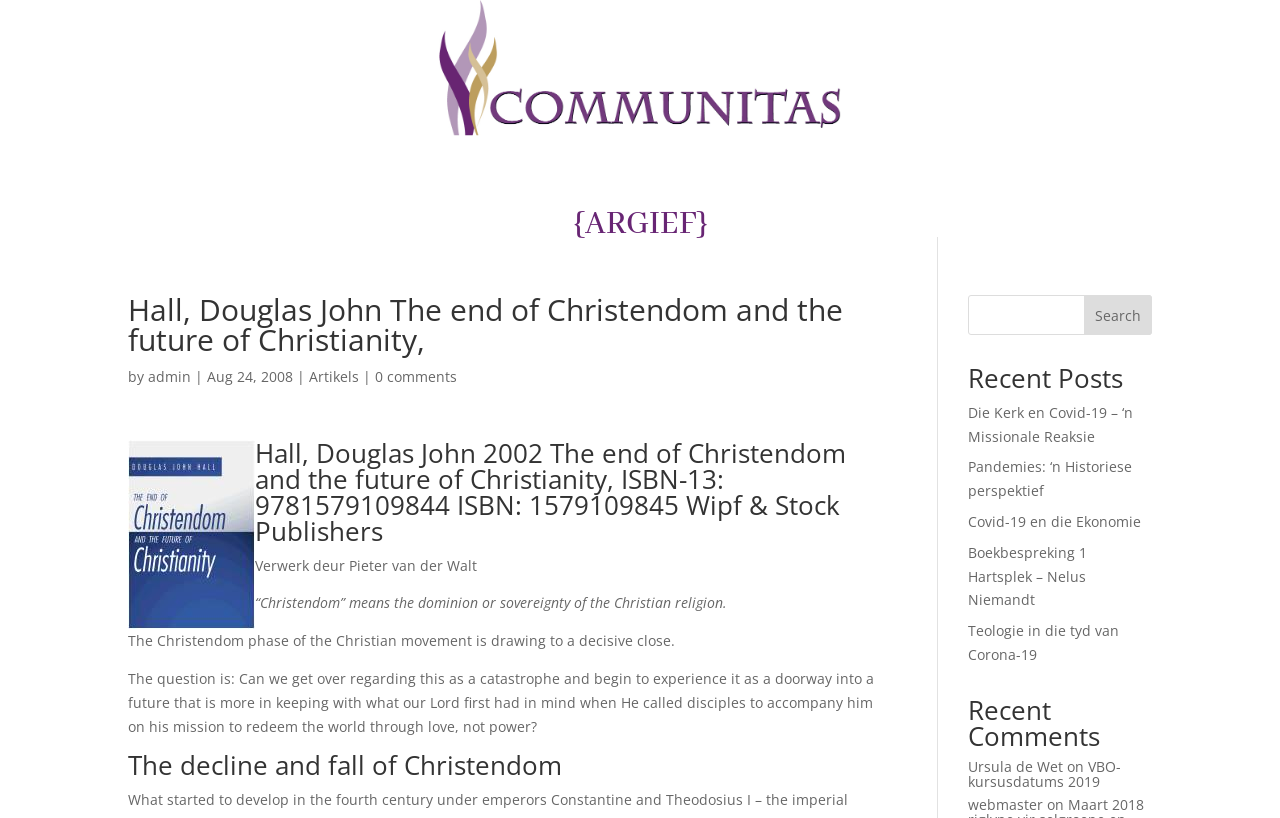Generate the text of the webpage's primary heading.

Hall, Douglas John The end of Christendom and the future of Christianity,